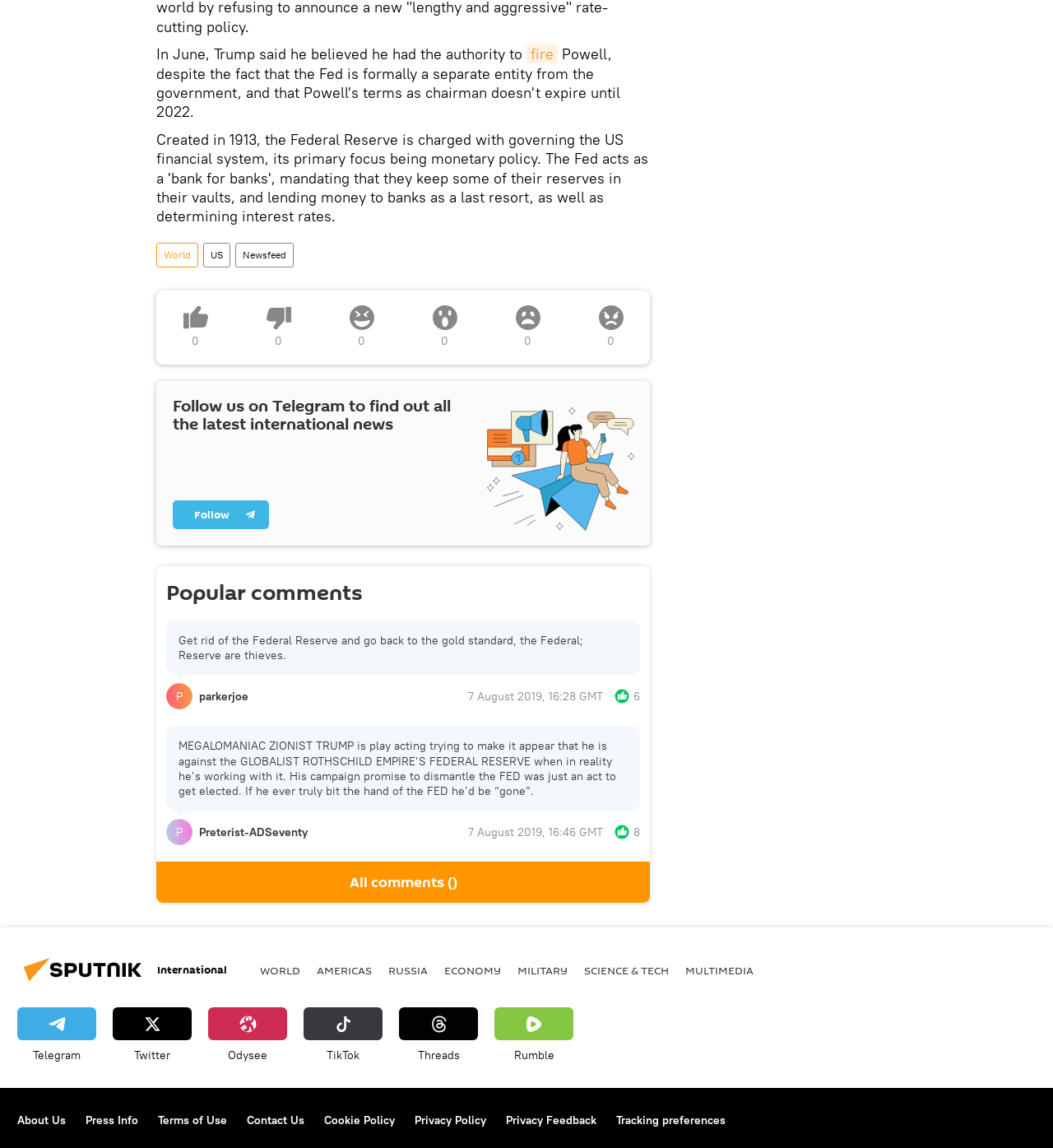Find the bounding box coordinates of the UI element according to this description: "Tracking preferences".

[0.585, 0.969, 0.689, 0.983]